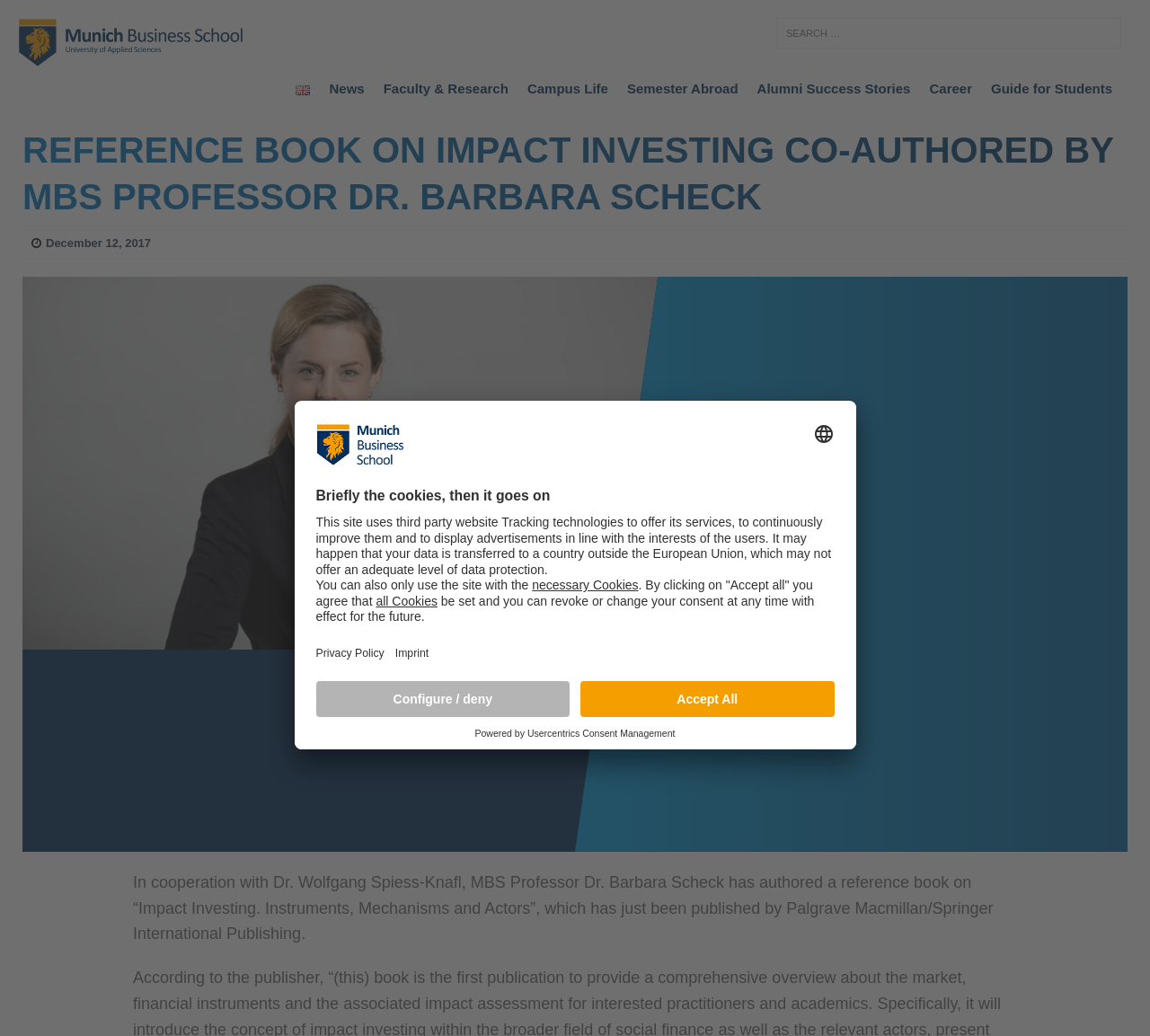Can you specify the bounding box coordinates of the area that needs to be clicked to fulfill the following instruction: "Search for something"?

[0.675, 0.017, 0.975, 0.047]